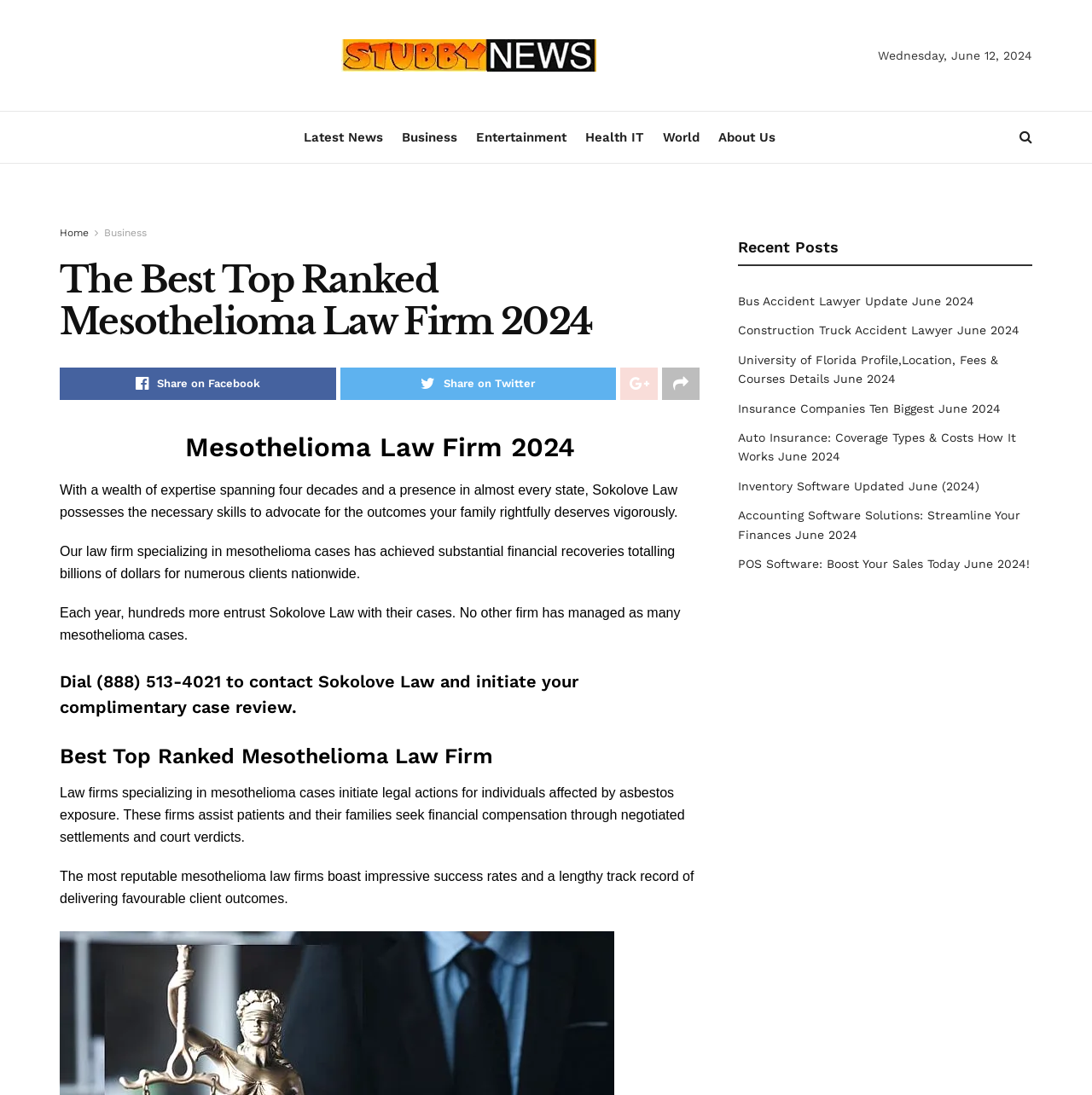Pinpoint the bounding box coordinates of the clickable element to carry out the following instruction: "Share on Facebook."

[0.055, 0.336, 0.307, 0.365]